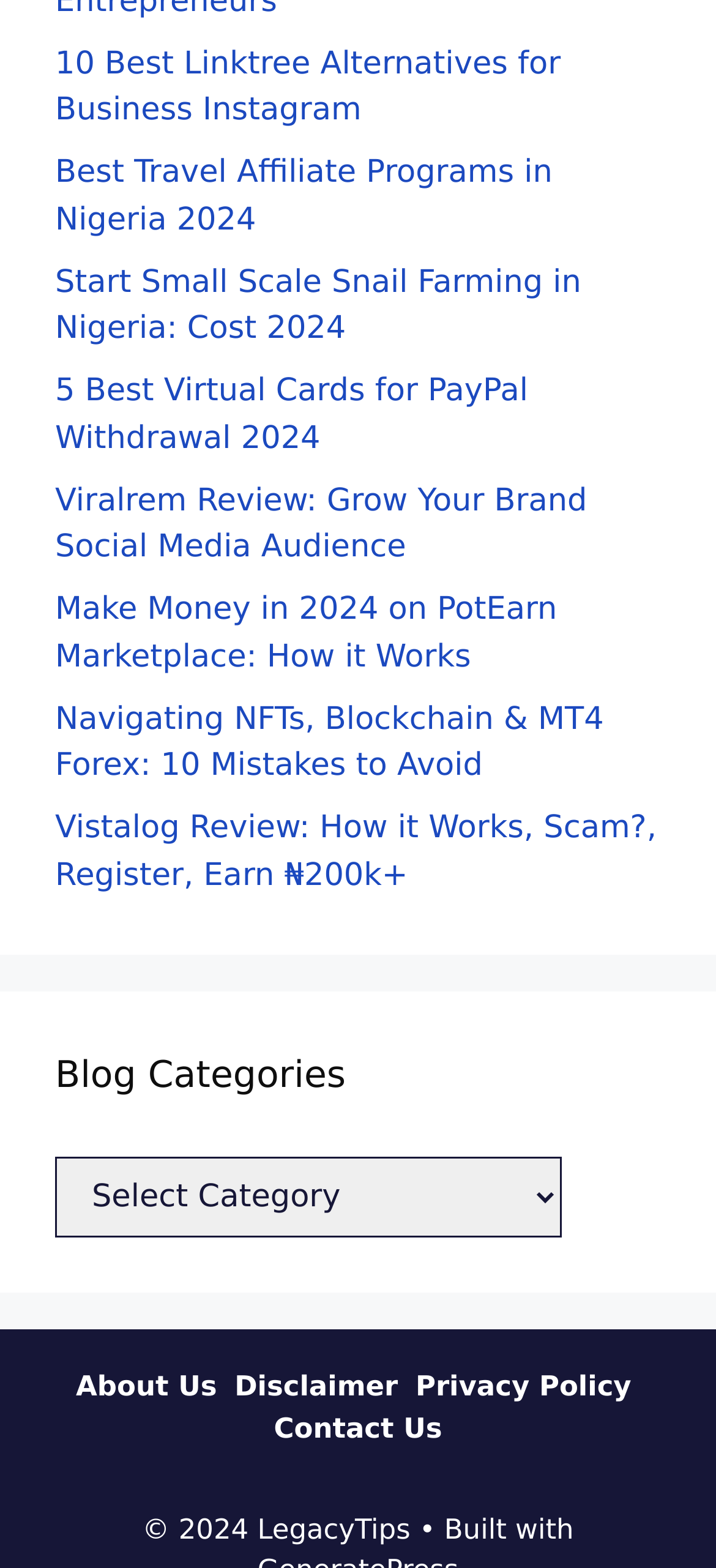Respond to the question below with a single word or phrase: How many footer links are there?

4